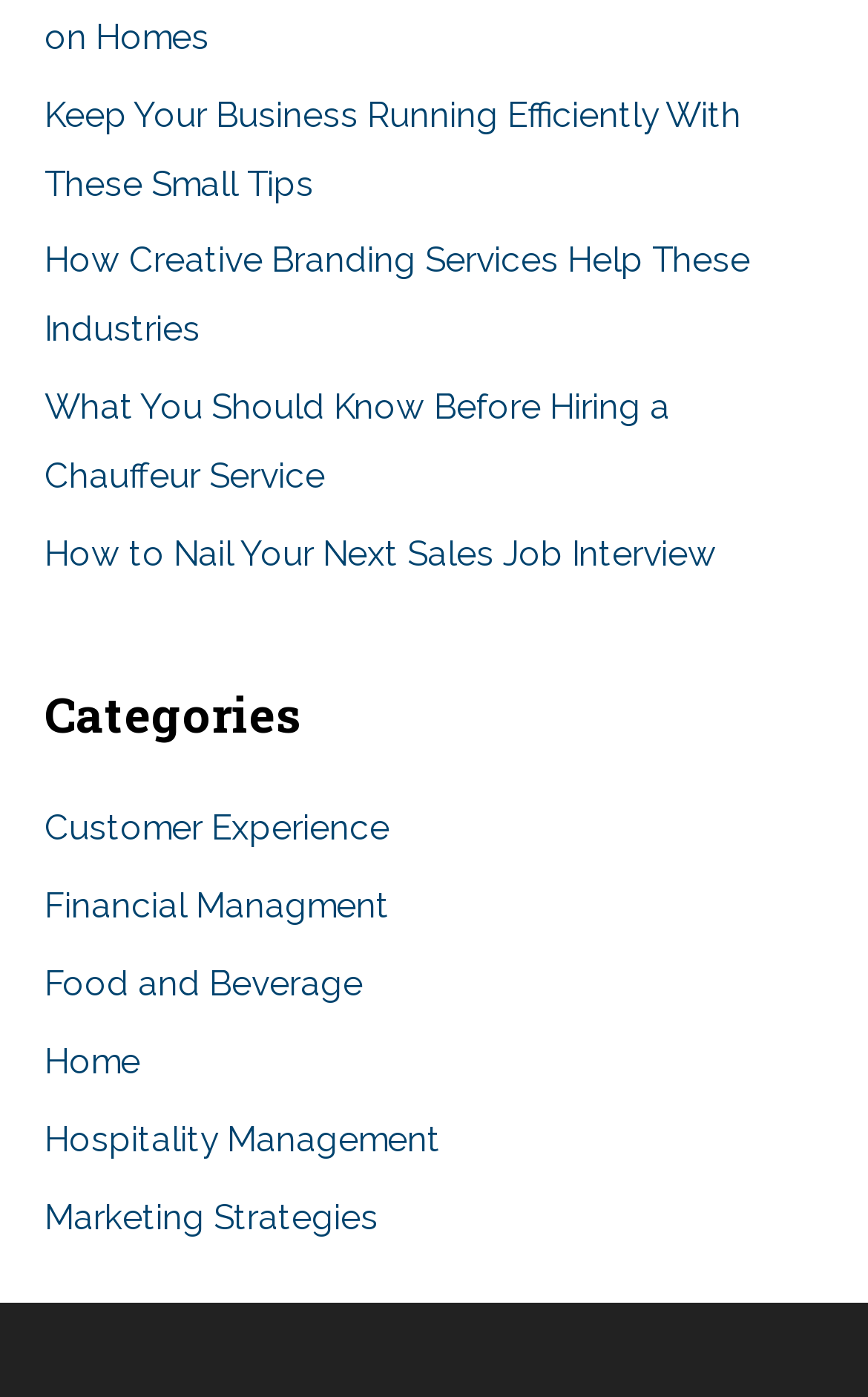Please provide the bounding box coordinates for the element that needs to be clicked to perform the instruction: "Read about keeping your business running efficiently". The coordinates must consist of four float numbers between 0 and 1, formatted as [left, top, right, bottom].

[0.051, 0.066, 0.854, 0.146]